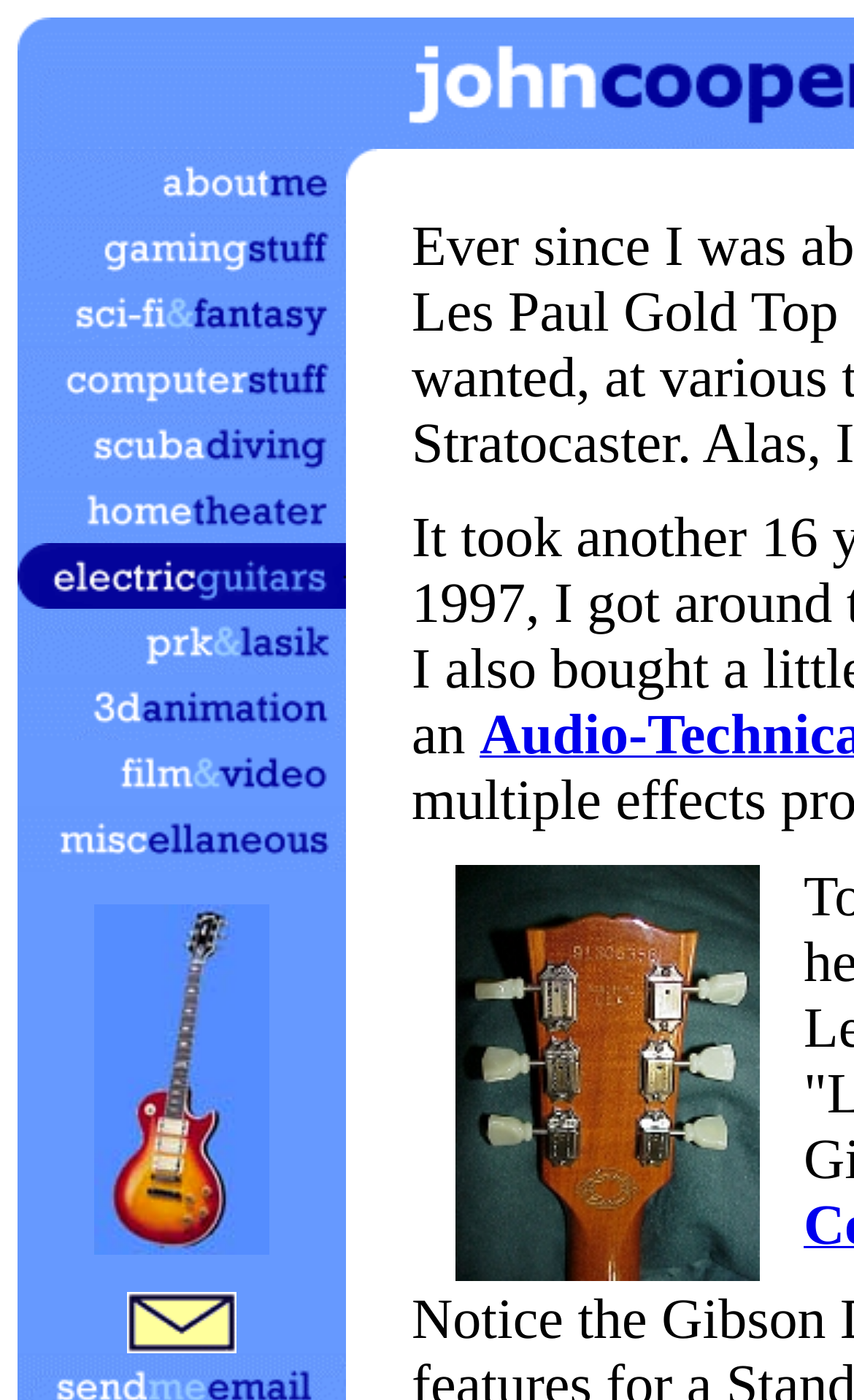Determine the bounding box coordinates of the section to be clicked to follow the instruction: "Click on About Me". The coordinates should be given as four float numbers between 0 and 1, formatted as [left, top, right, bottom].

[0.021, 0.135, 0.405, 0.158]